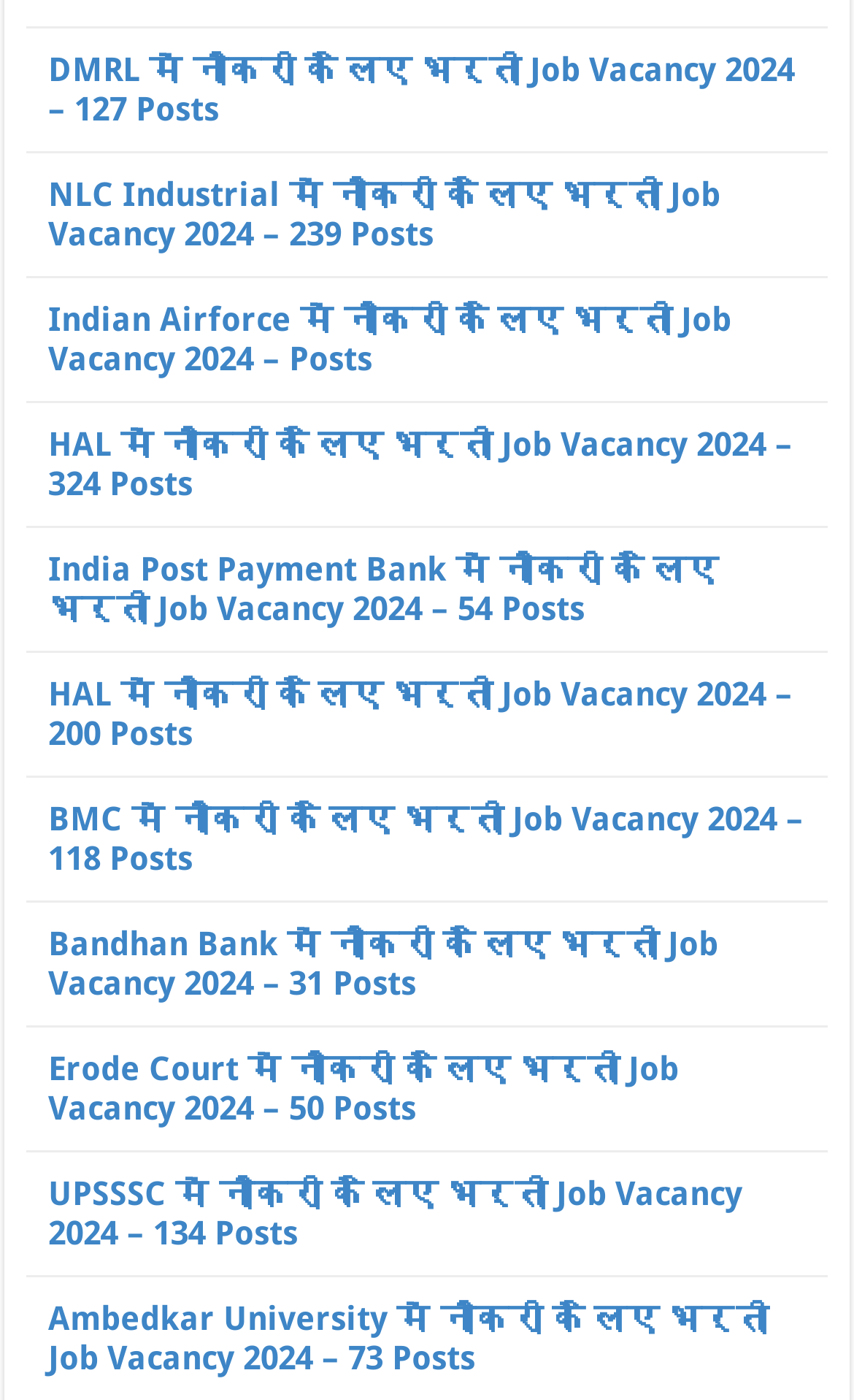Answer the question below in one word or phrase:
What type of jobs are listed on this webpage?

Government jobs